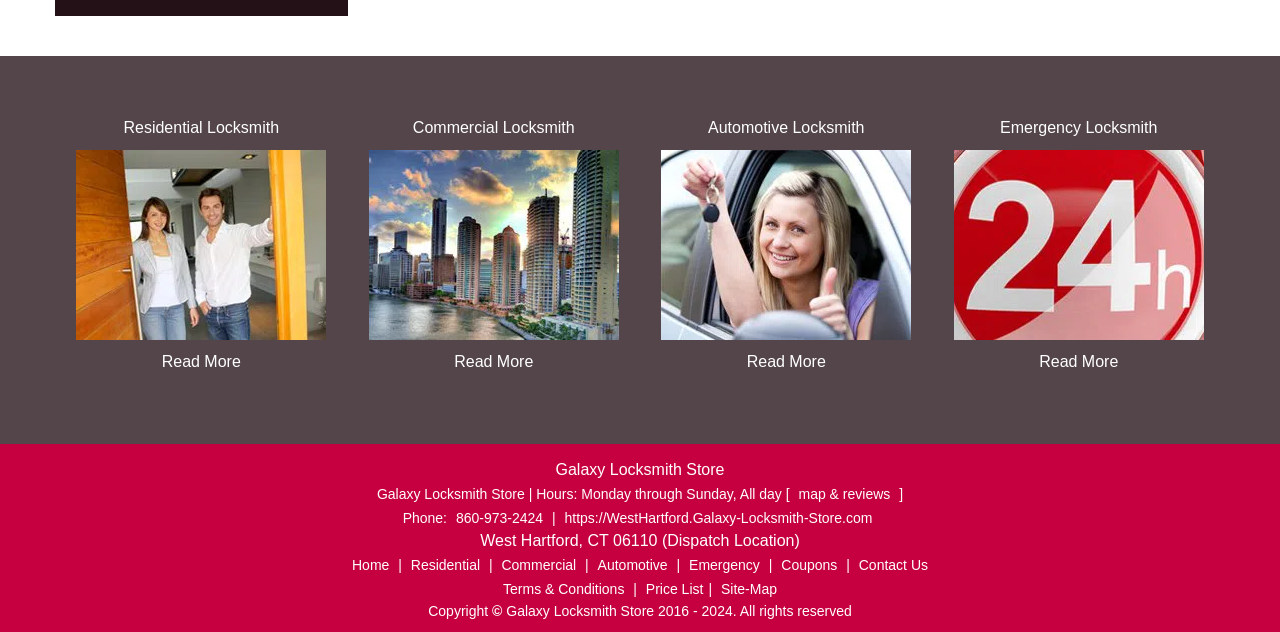Specify the bounding box coordinates of the region I need to click to perform the following instruction: "Click the 'Home' link". The coordinates must be four float numbers in the range of 0 to 1, i.e., [left, top, right, bottom].

None